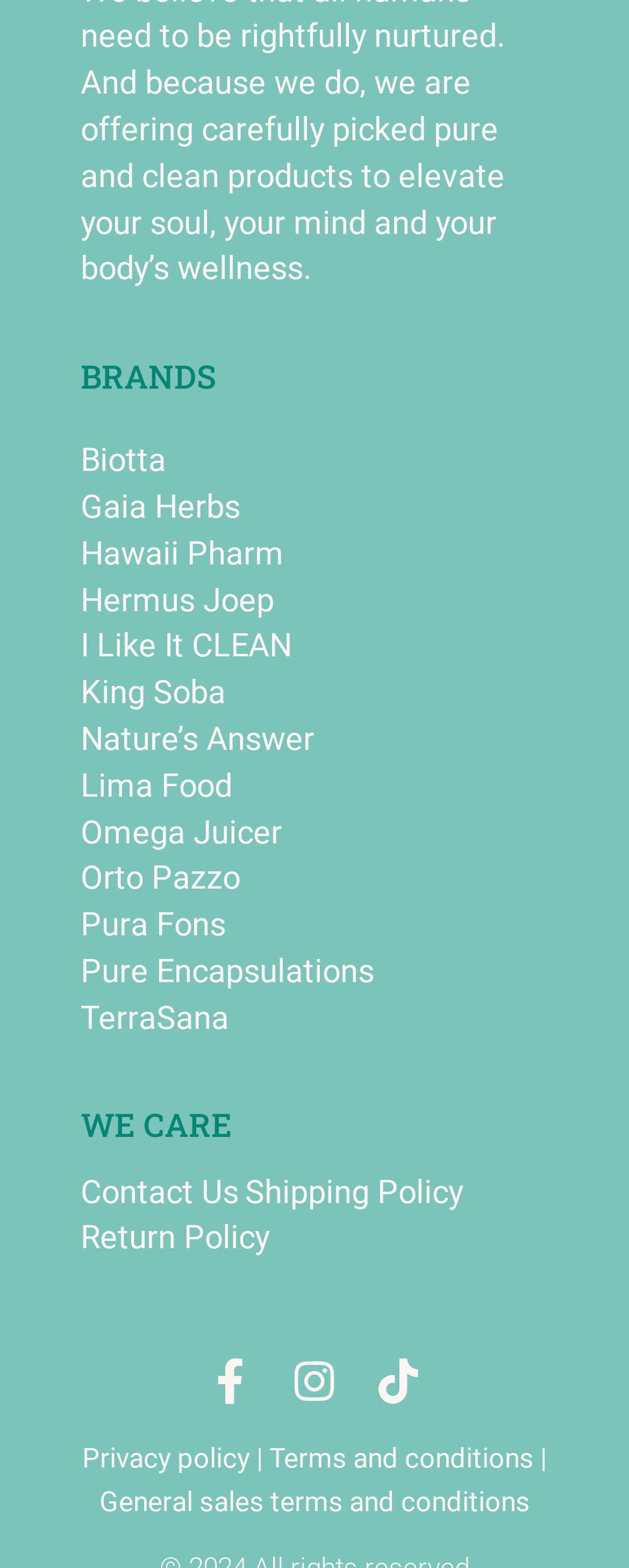Look at the image and answer the question in detail:
What is the first brand listed?

The first brand listed is Biotta, which is a link element located at the top of the webpage with a bounding box of [0.128, 0.285, 0.264, 0.305].